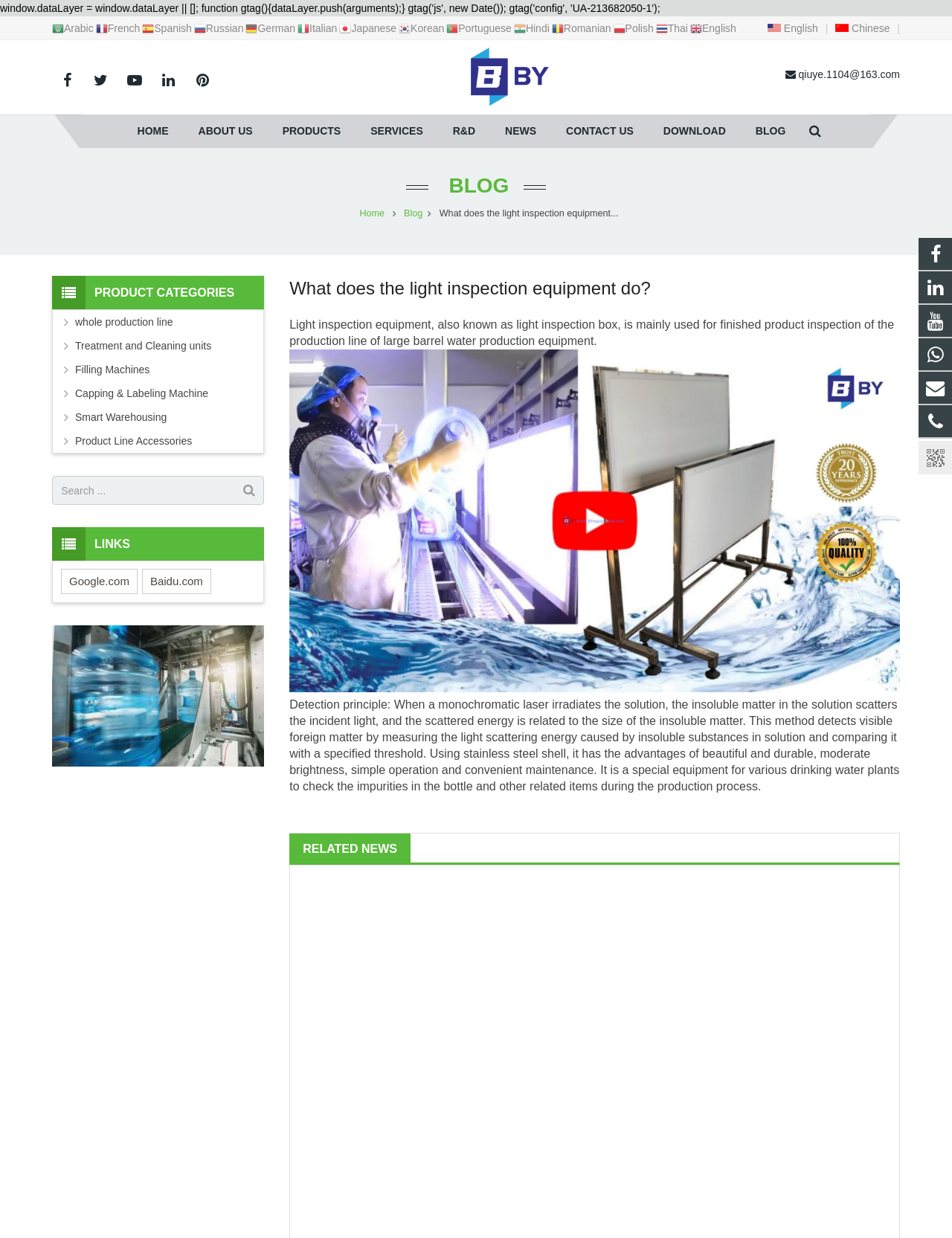Identify the bounding box of the UI element that matches this description: "Capping & Labeling Machine".

[0.079, 0.311, 0.277, 0.324]